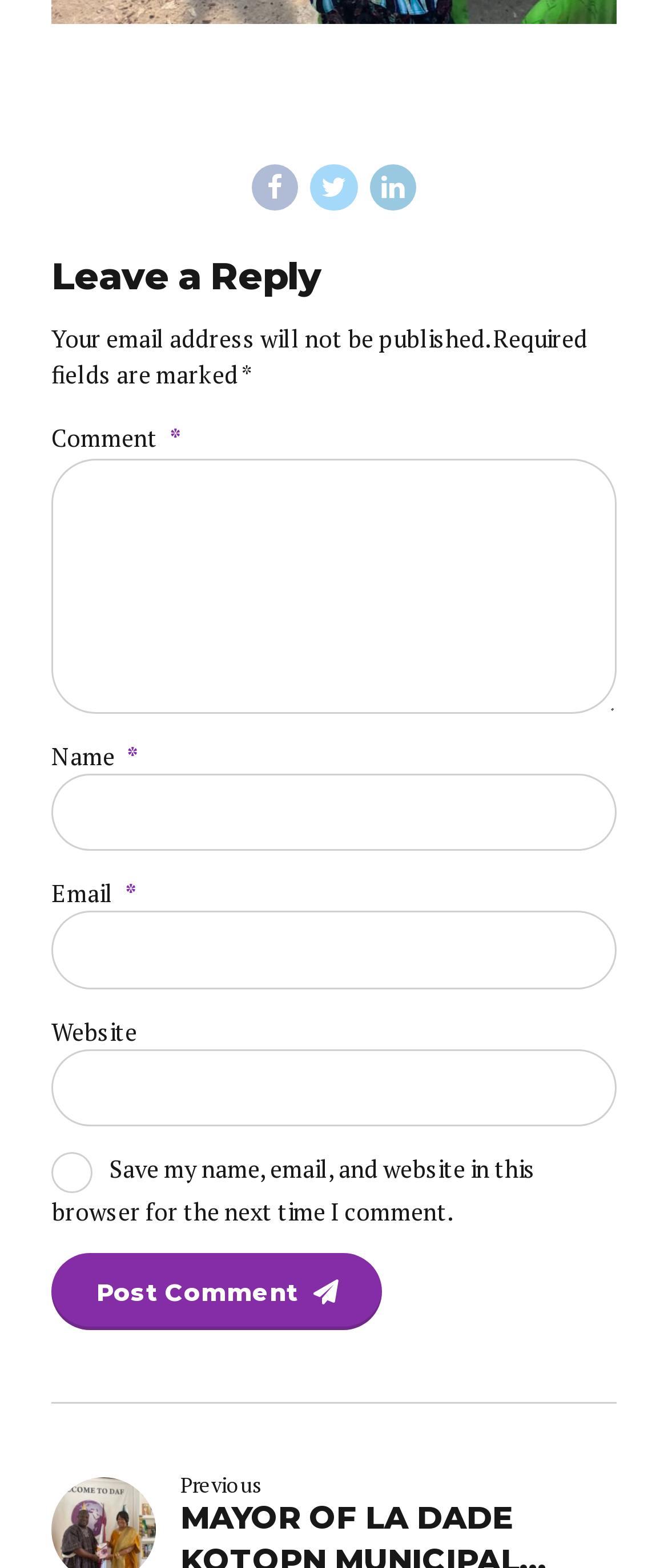Locate the bounding box coordinates of the UI element described by: "title="Share on Linkedin"". The bounding box coordinates should consist of four float numbers between 0 and 1, i.e., [left, top, right, bottom].

[0.553, 0.104, 0.624, 0.135]